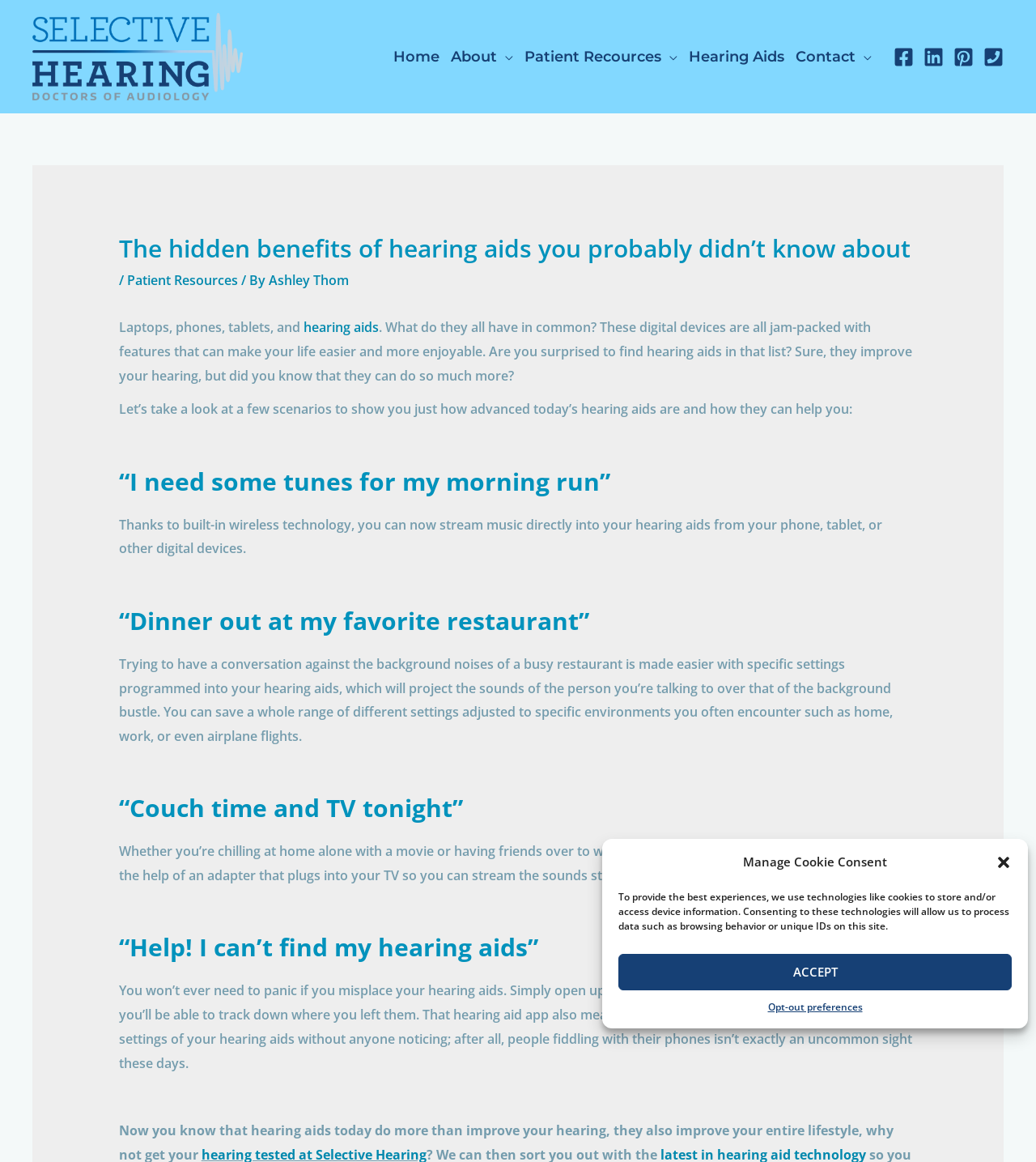What can be tracked using a hearing aid app?
Use the image to answer the question with a single word or phrase.

Lost hearing aids